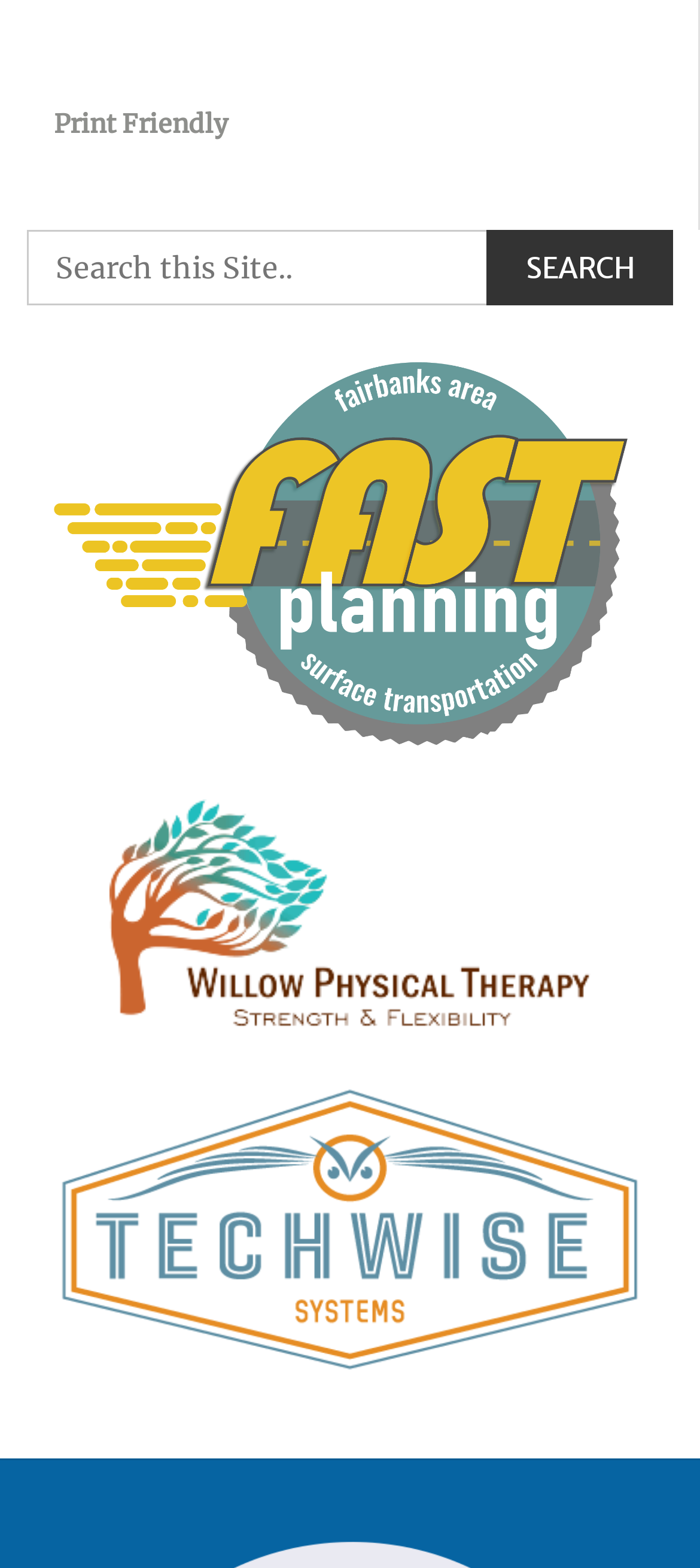How many images are there on the page?
Provide an in-depth and detailed answer to the question.

There are three images on the page, each accompanying a link to the Downtown Association of Fairbanks. The images are likely logos or icons representing the association.